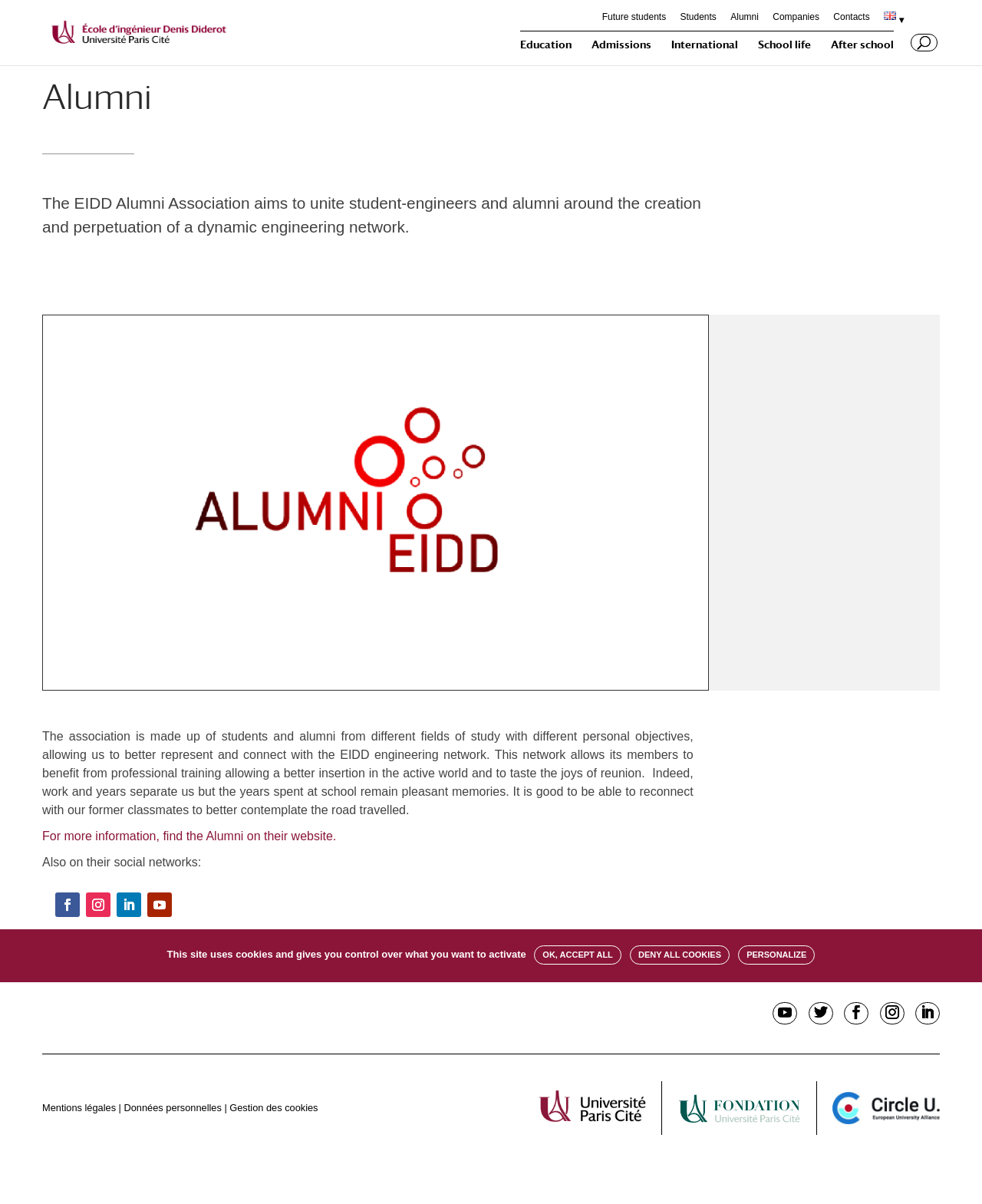Please find the bounding box for the UI element described by: "name="s" placeholder="Rechercher ..." title="Search for:"".

[0.074, 0.017, 0.918, 0.018]